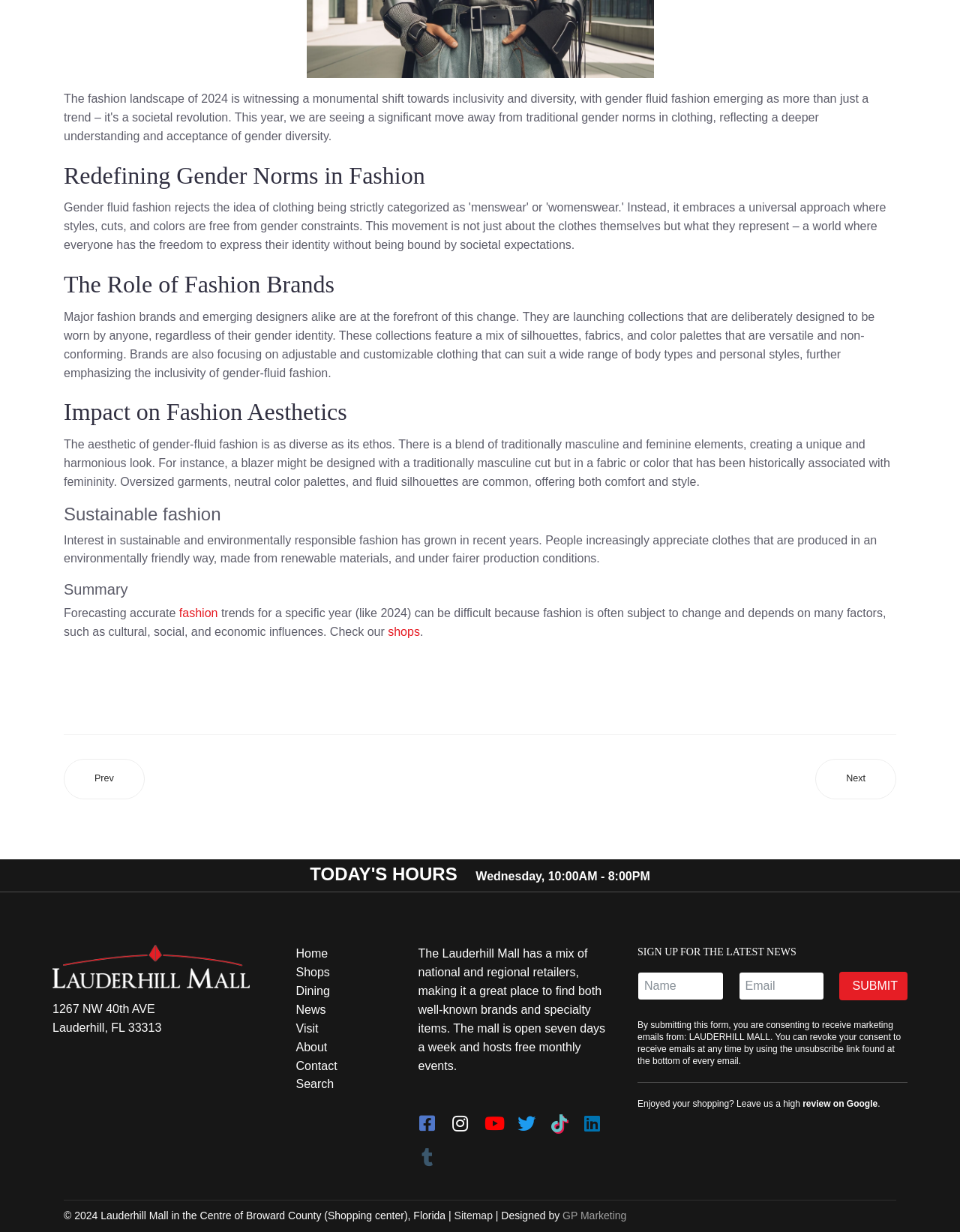Respond with a single word or phrase to the following question: What type of events does the mall host?

Free monthly events